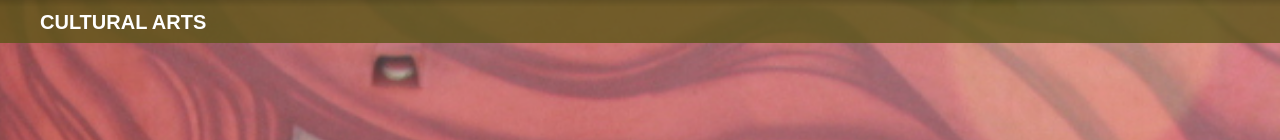What is the purpose of the mural?
Please describe in detail the information shown in the image to answer the question.

The caption explains that the mural 'not only enhances the cultural landscape of the area but also serves as a colorful representation of contemporary street art', indicating that one of its primary purposes is to enrich the cultural landscape of the surrounding area.